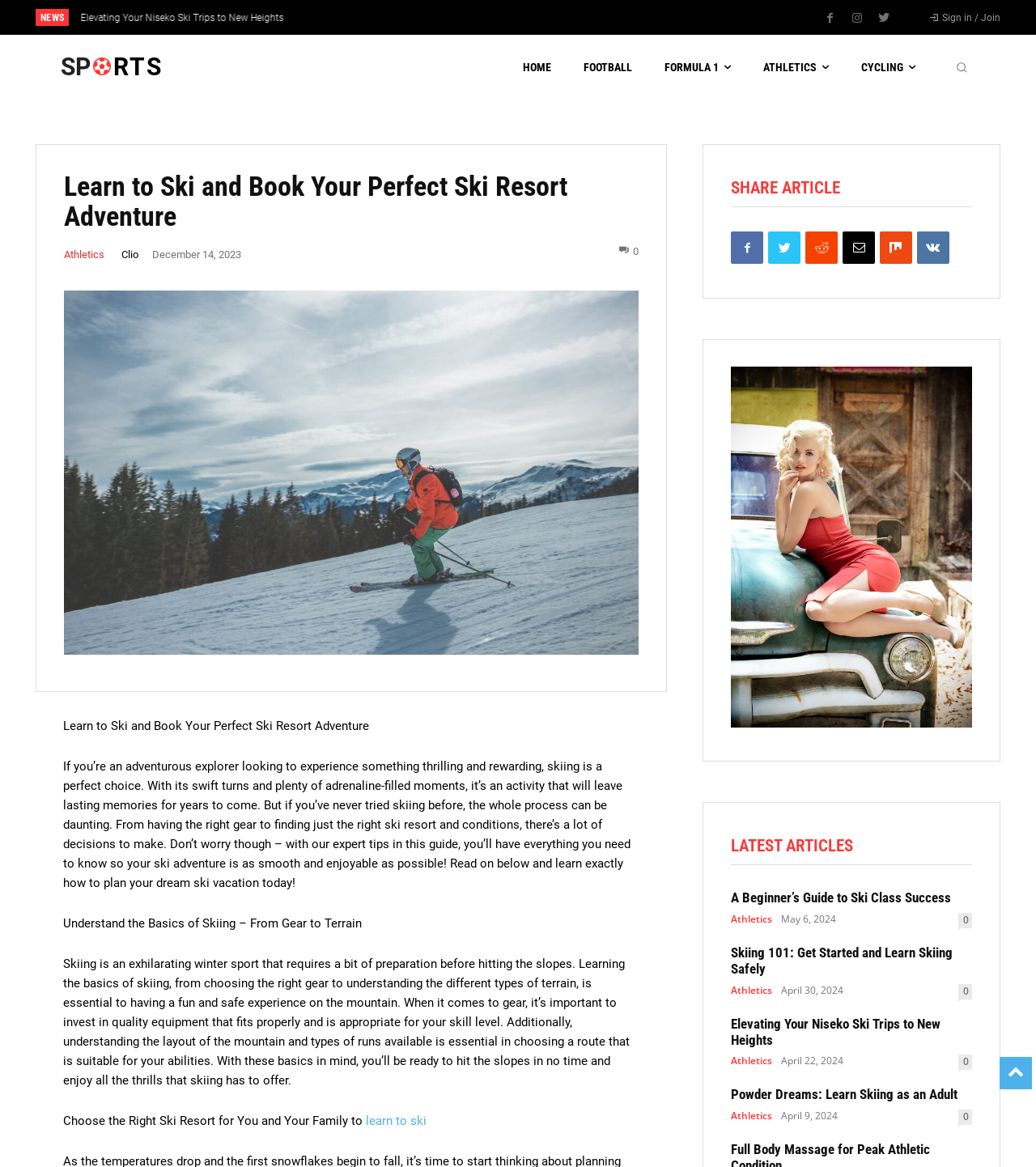Determine the bounding box coordinates of the area to click in order to meet this instruction: "Go to 'HOME'".

[0.505, 0.03, 0.532, 0.085]